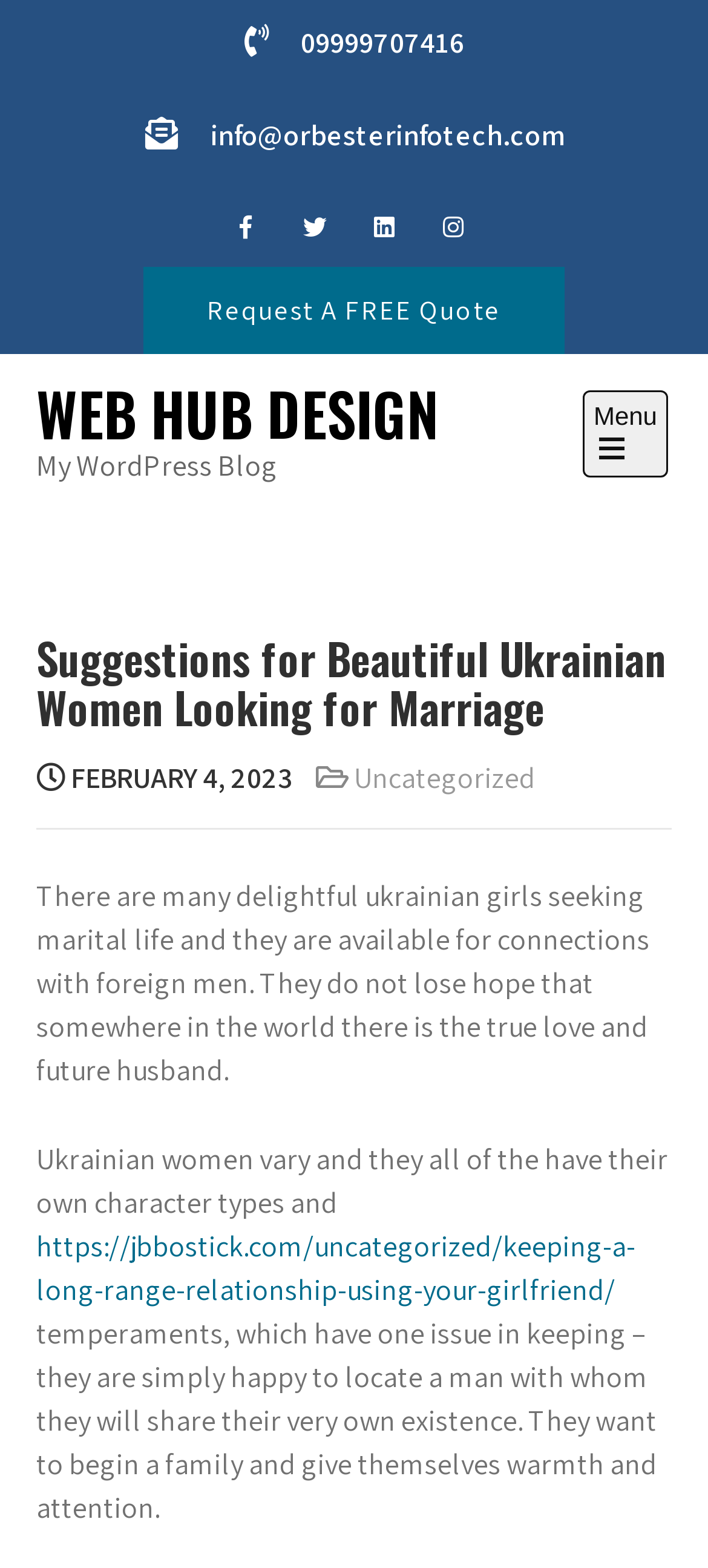Reply to the question below using a single word or brief phrase:
What is the category of the article?

Uncategorized